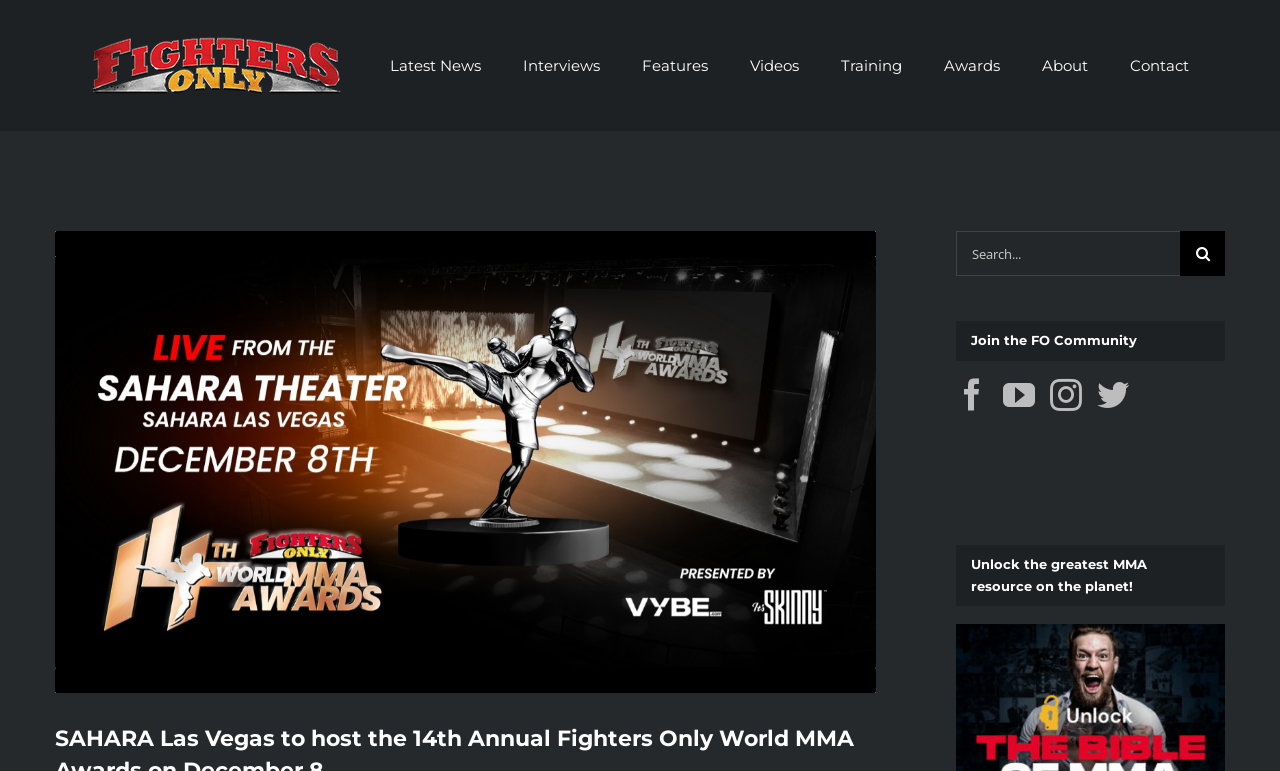Locate and provide the bounding box coordinates for the HTML element that matches this description: "View Larger Image".

[0.043, 0.3, 0.684, 0.899]